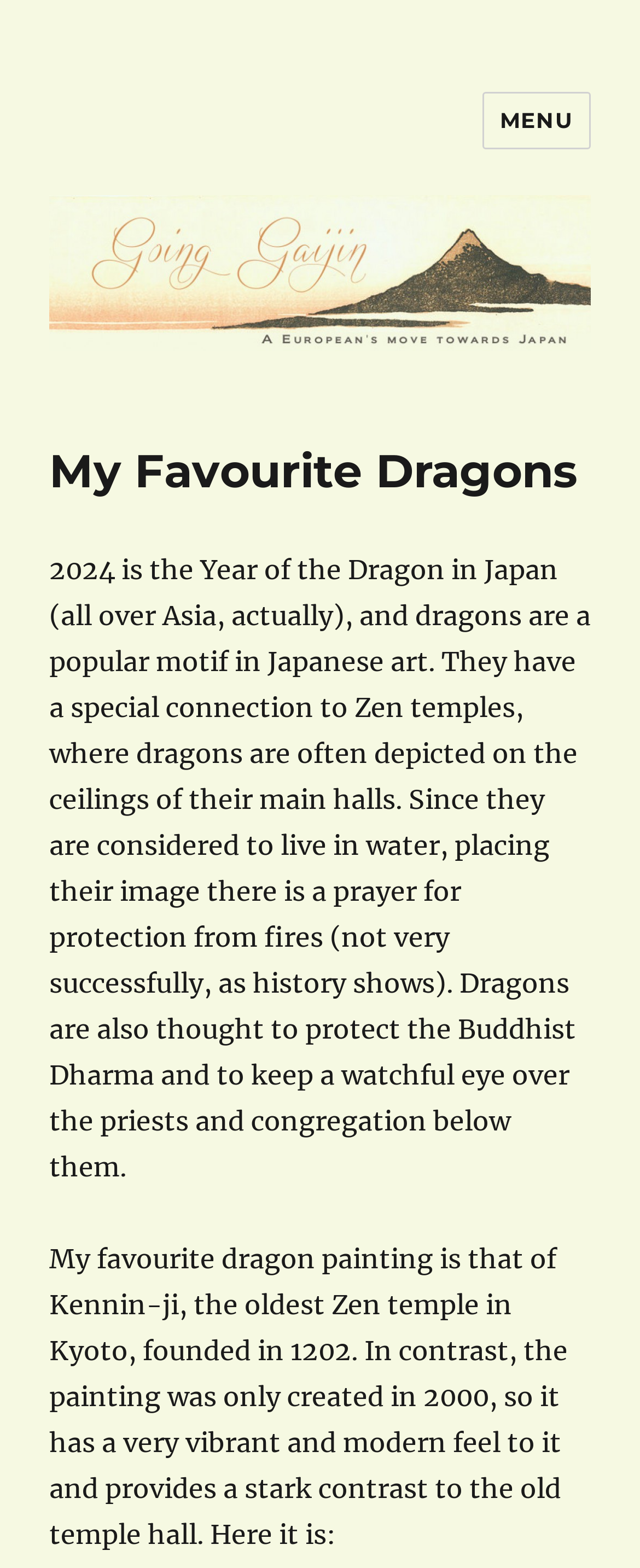What is the author's favourite dragon painting?
Using the information from the image, answer the question thoroughly.

The webpage states that the author's favourite dragon painting is that of Kennin-ji, the oldest Zen temple in Kyoto, which has a very vibrant and modern feel to it.